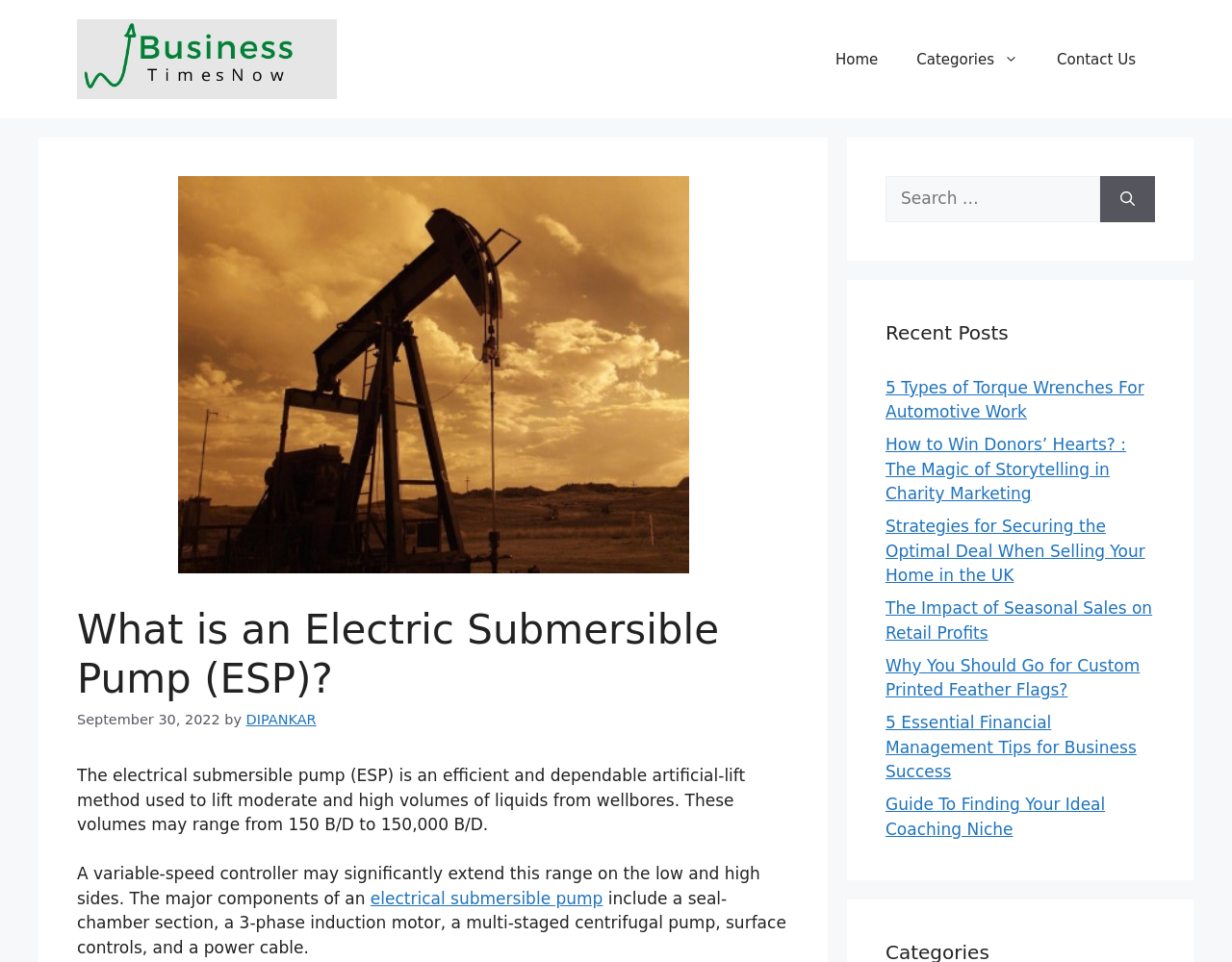Provide the bounding box coordinates of the section that needs to be clicked to accomplish the following instruction: "Visit the 'Categories' page."

[0.728, 0.032, 0.842, 0.092]